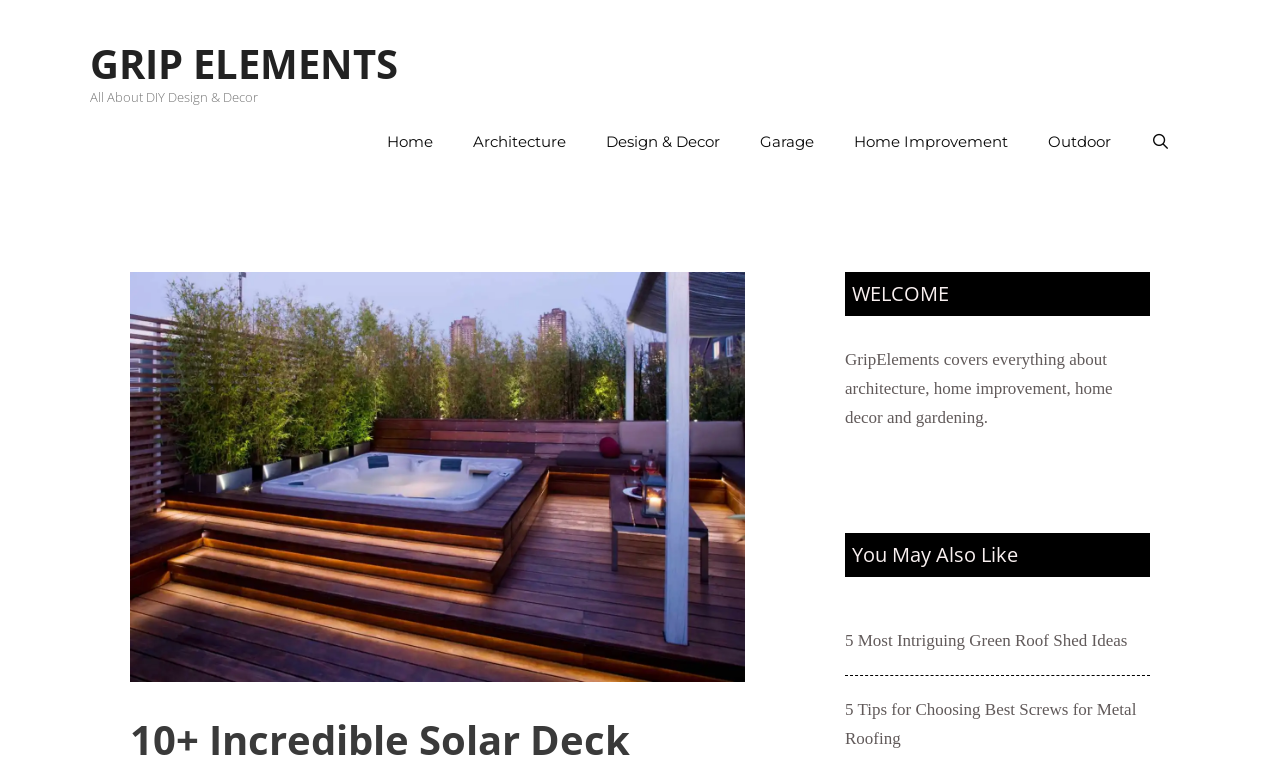What is the main topic of this website?
Your answer should be a single word or phrase derived from the screenshot.

DIY Design & Decor